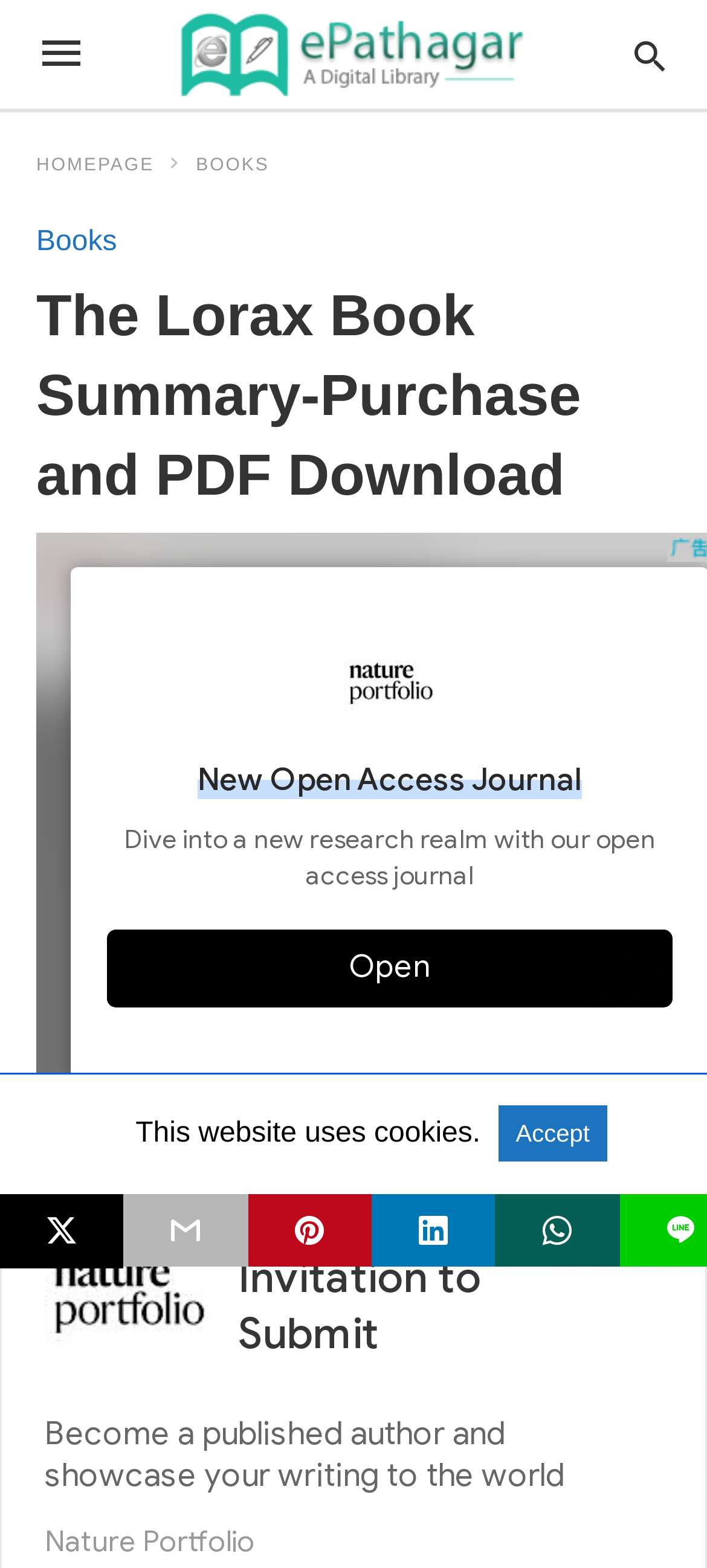Locate the bounding box coordinates of the clickable part needed for the task: "Share on twitter".

[0.0, 0.762, 0.175, 0.809]